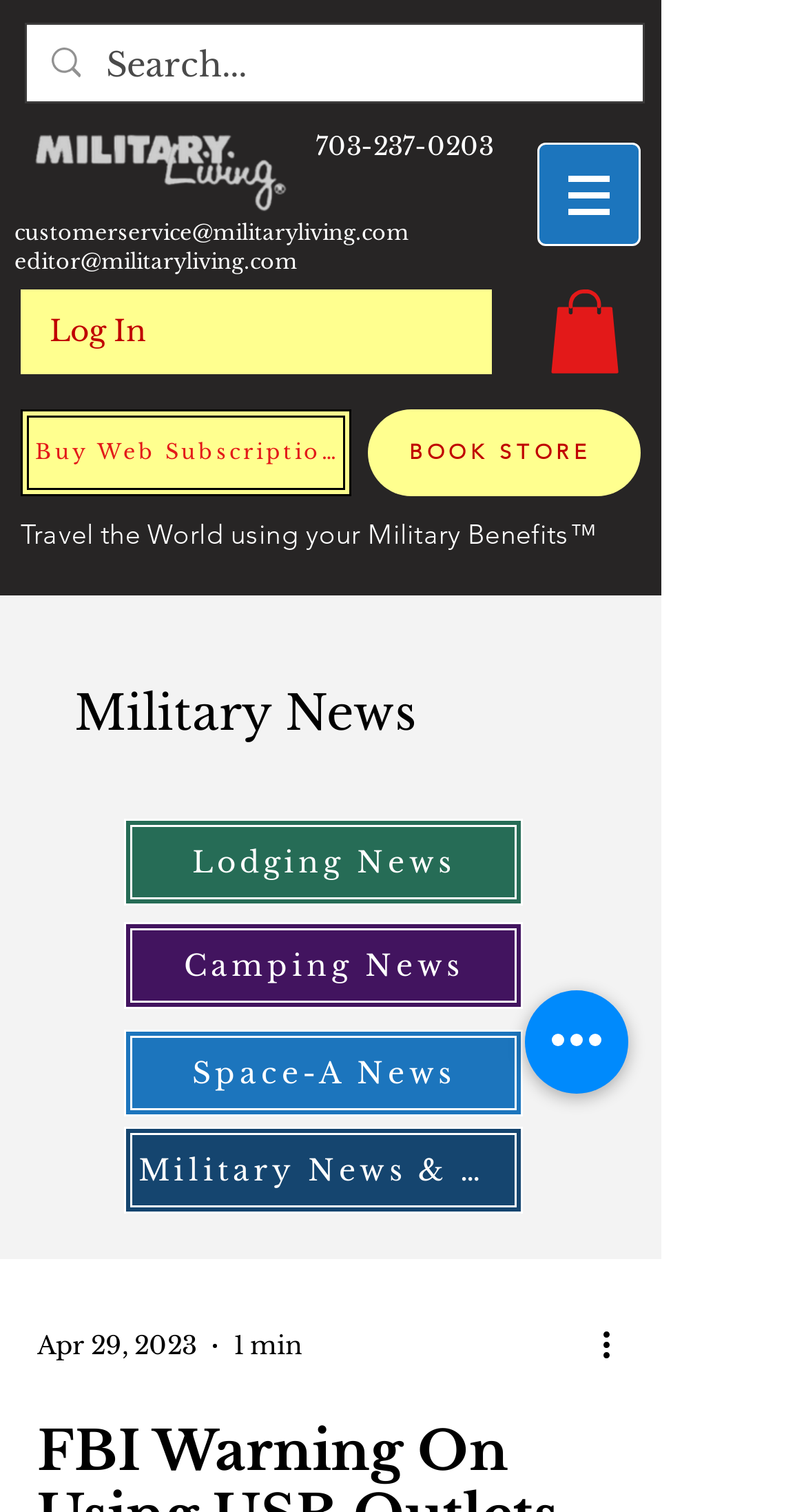Locate the bounding box coordinates of the element you need to click to accomplish the task described by this instruction: "Log In".

[0.026, 0.198, 0.218, 0.241]